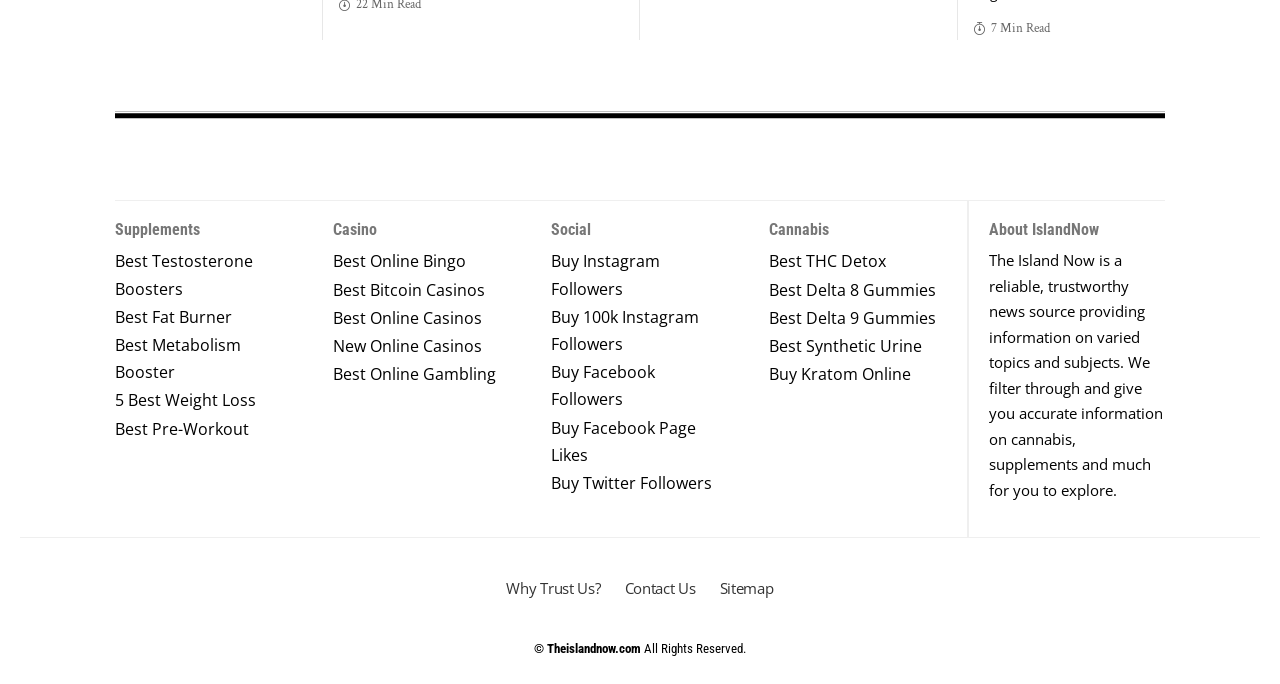Pinpoint the bounding box coordinates of the element that must be clicked to accomplish the following instruction: "Learn about Buy Instagram Followers". The coordinates should be in the format of four float numbers between 0 and 1, i.e., [left, top, right, bottom].

[0.43, 0.363, 0.57, 0.45]